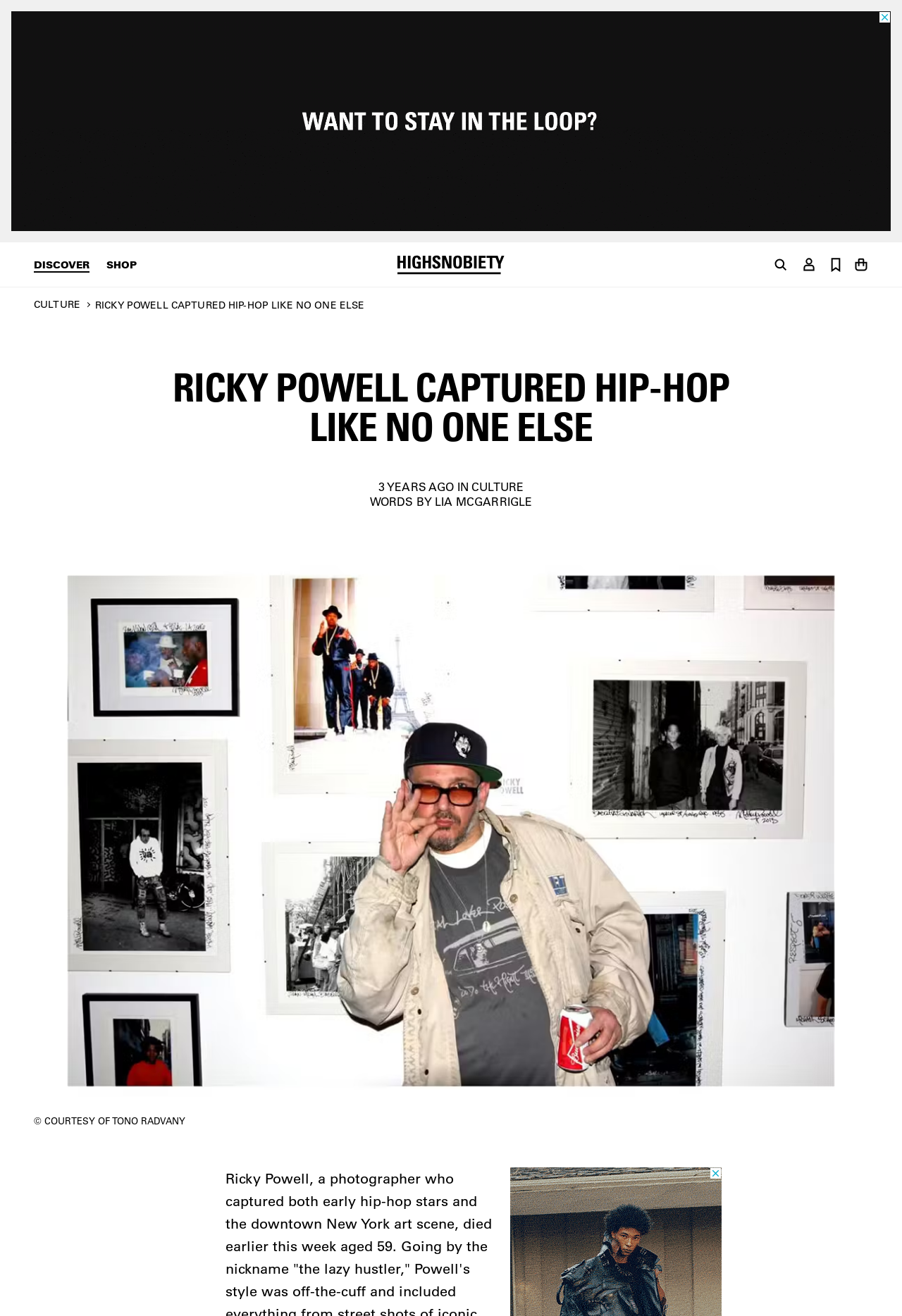Please determine the bounding box coordinates of the element's region to click for the following instruction: "Read article about Ricky Powell".

[0.188, 0.279, 0.812, 0.339]